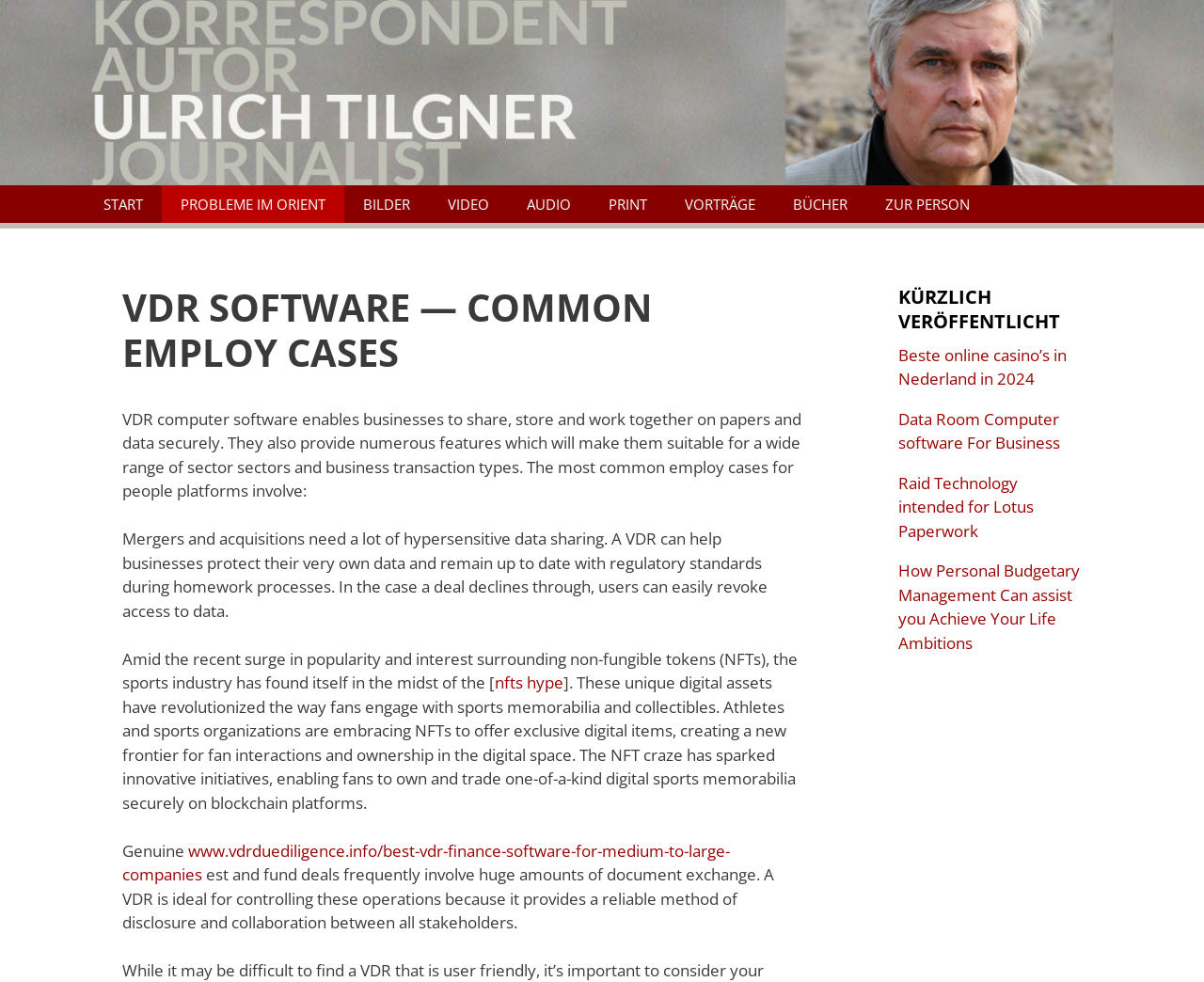What is the topic of the text that mentions 'nfts hype'?
Please give a detailed and thorough answer to the question, covering all relevant points.

The text that mentions 'nfts hype' is discussing the recent surge in popularity and interest surrounding non-fungible tokens (NFTs) in the sports industry, and how athletes and sports organizations are embracing NFTs to offer exclusive digital items, creating a new frontier for fan interactions and ownership in the digital space.